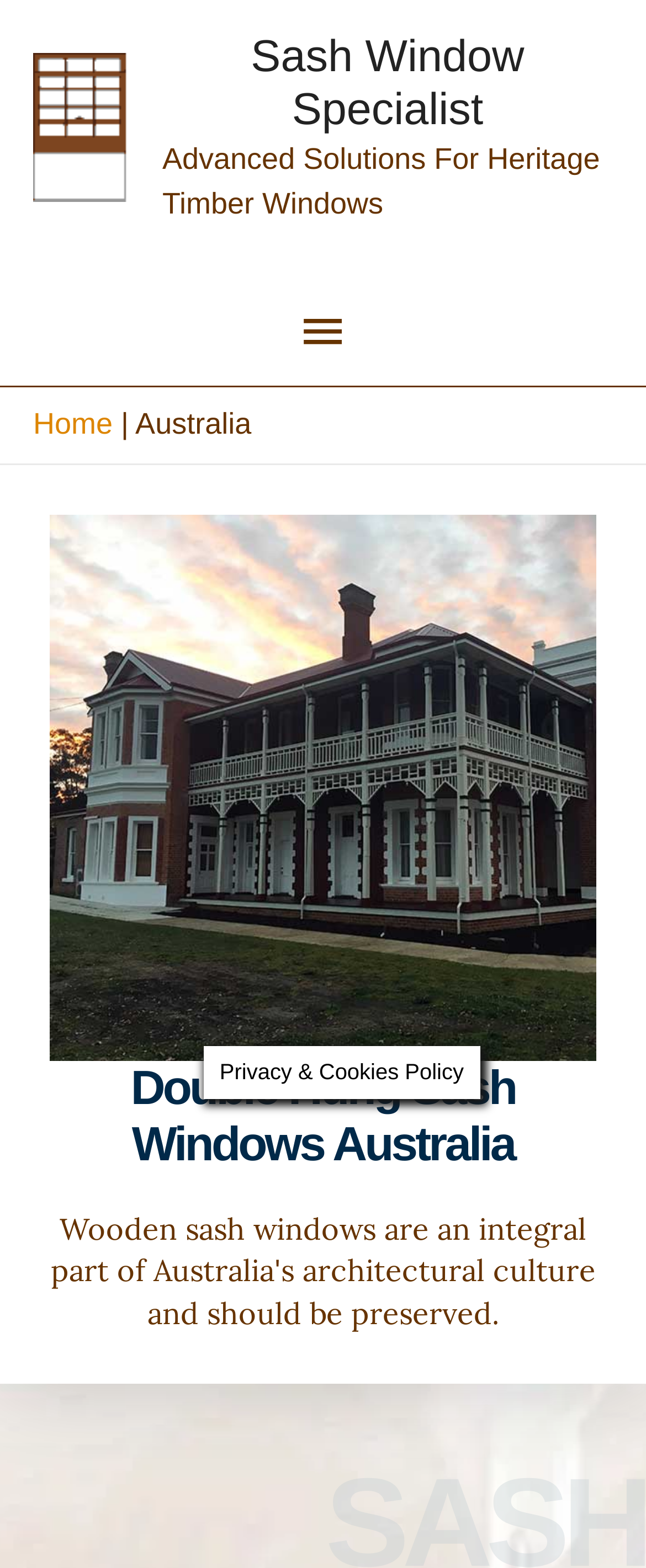Using the description: "Sash Window Specialist", determine the UI element's bounding box coordinates. Ensure the coordinates are in the format of four float numbers between 0 and 1, i.e., [left, top, right, bottom].

[0.388, 0.02, 0.812, 0.086]